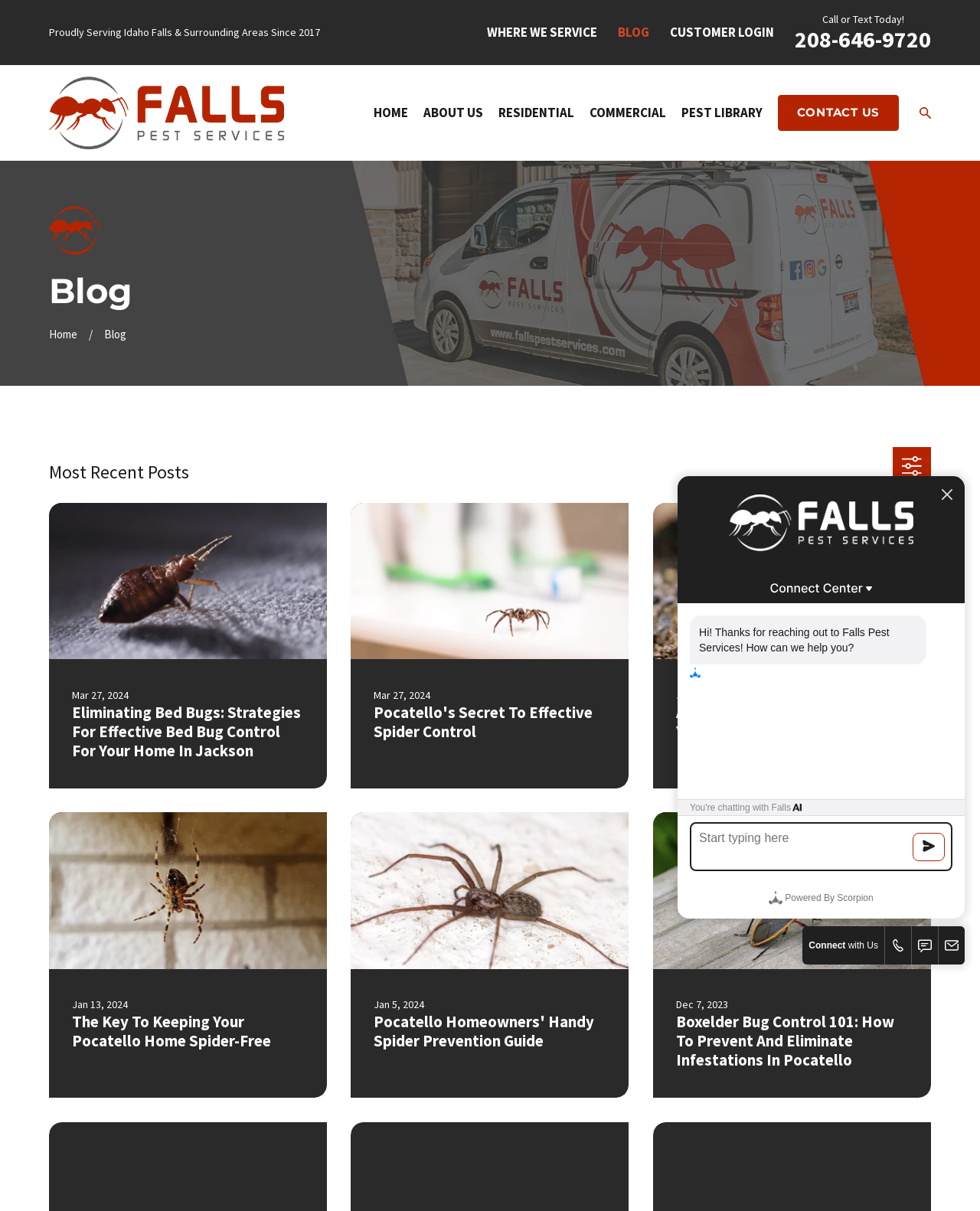What is the name of the company?
Examine the screenshot and reply with a single word or phrase.

Falls Pest Services